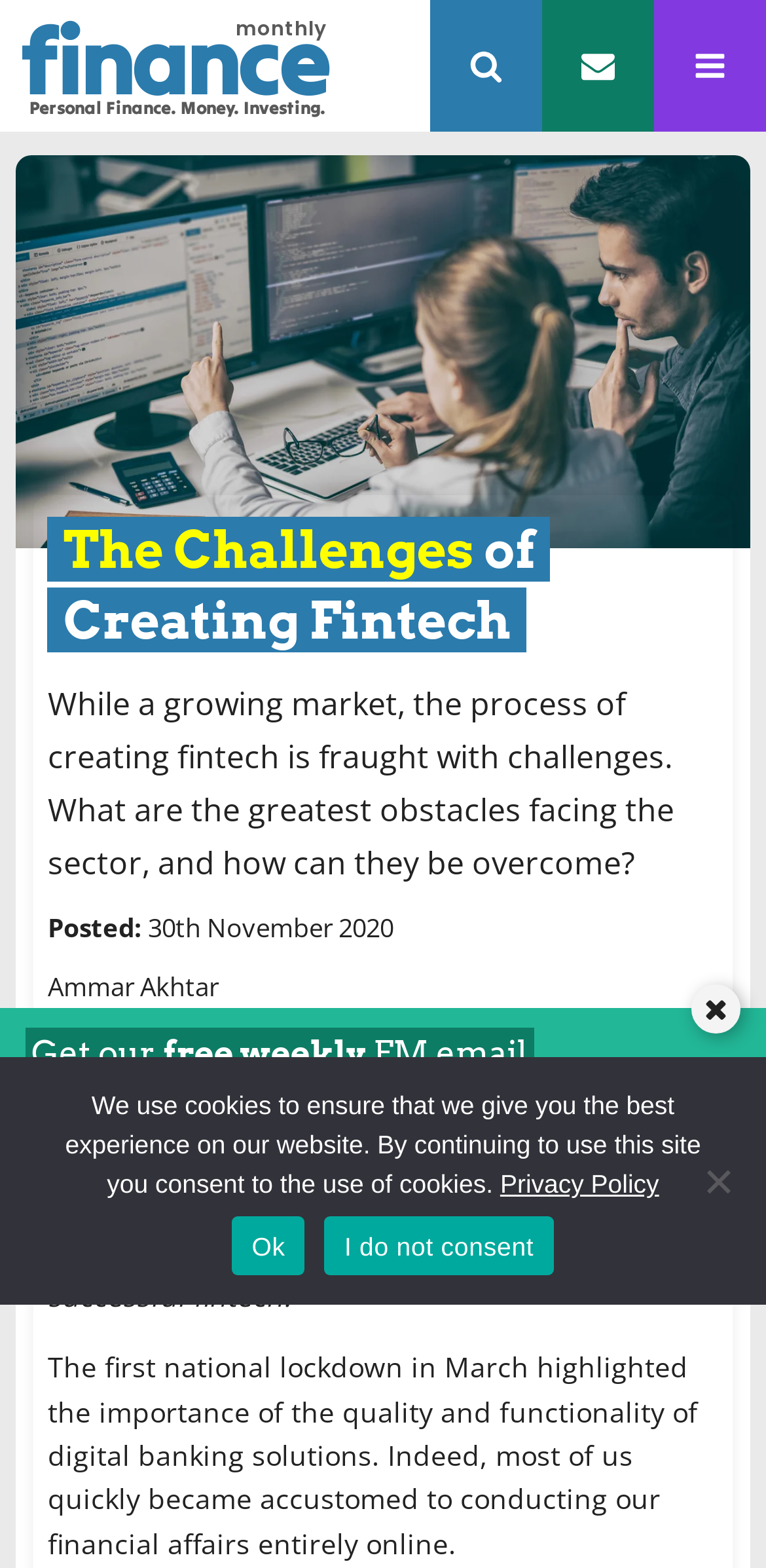Please specify the coordinates of the bounding box for the element that should be clicked to carry out this instruction: "Click the link to share on Facebook". The coordinates must be four float numbers between 0 and 1, formatted as [left, top, right, bottom].

[0.812, 0.666, 0.938, 0.717]